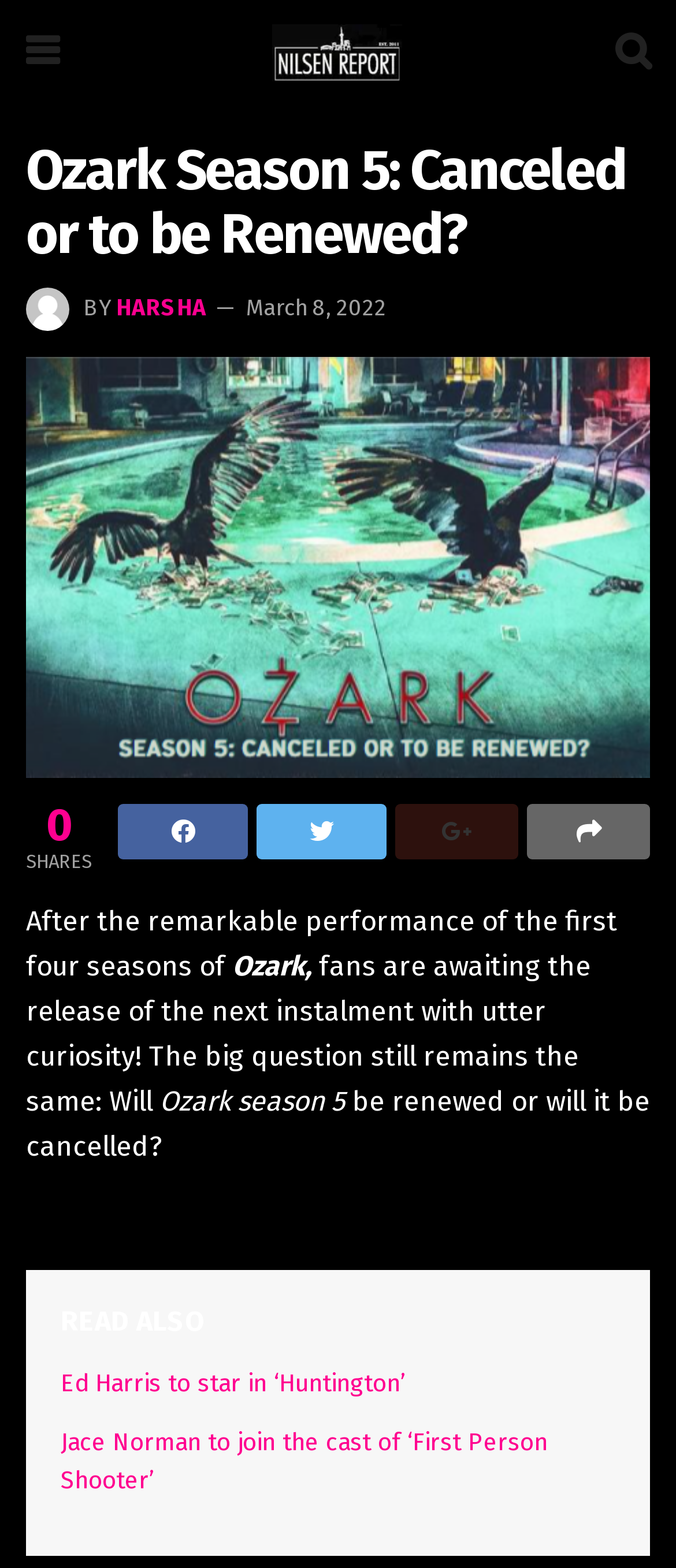Given the description of the UI element: "Share on Twitter", predict the bounding box coordinates in the form of [left, top, right, bottom], with each value being a float between 0 and 1.

[0.379, 0.512, 0.572, 0.548]